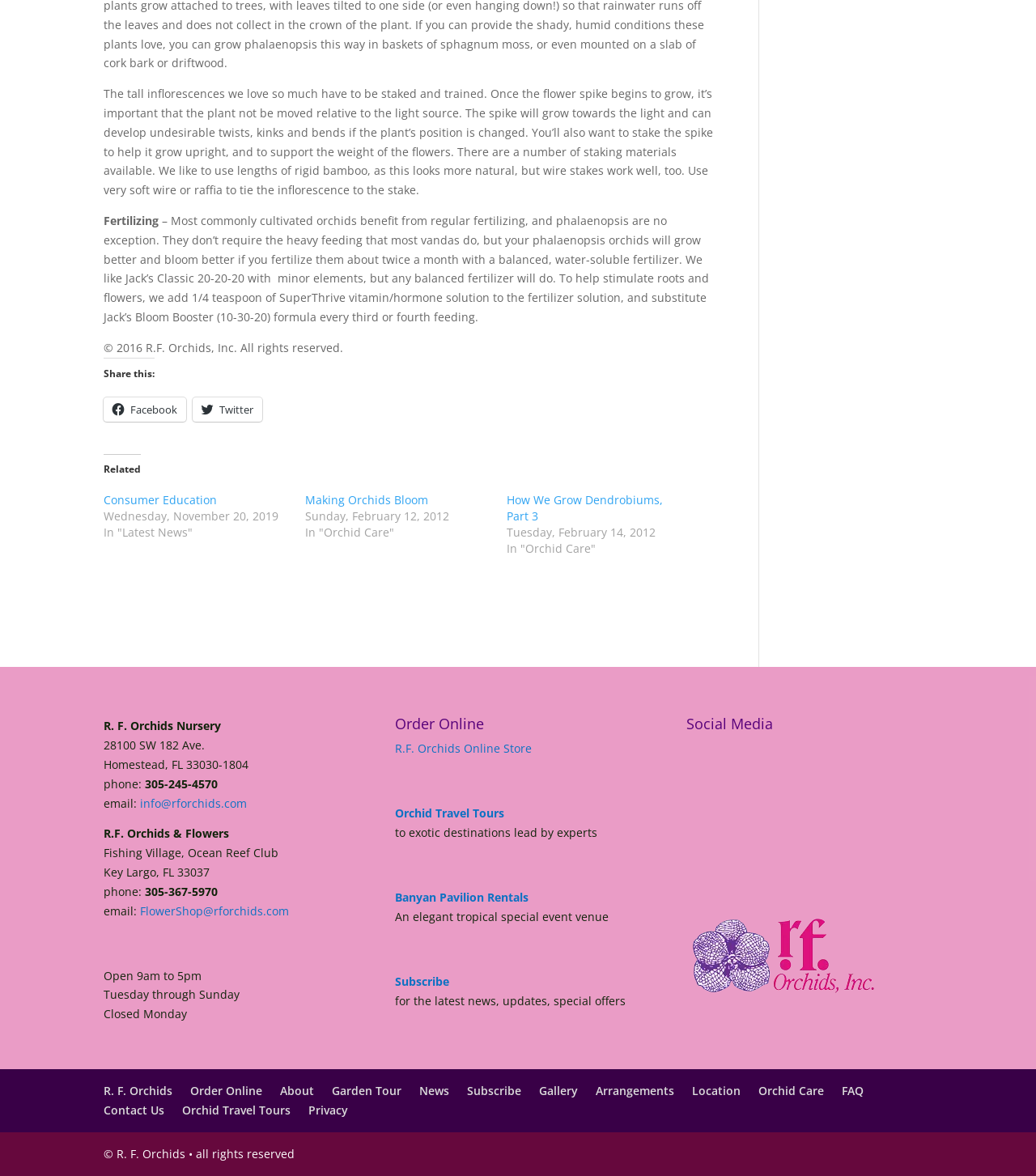Point out the bounding box coordinates of the section to click in order to follow this instruction: "Contact R.F. Orchids".

[0.1, 0.937, 0.159, 0.951]